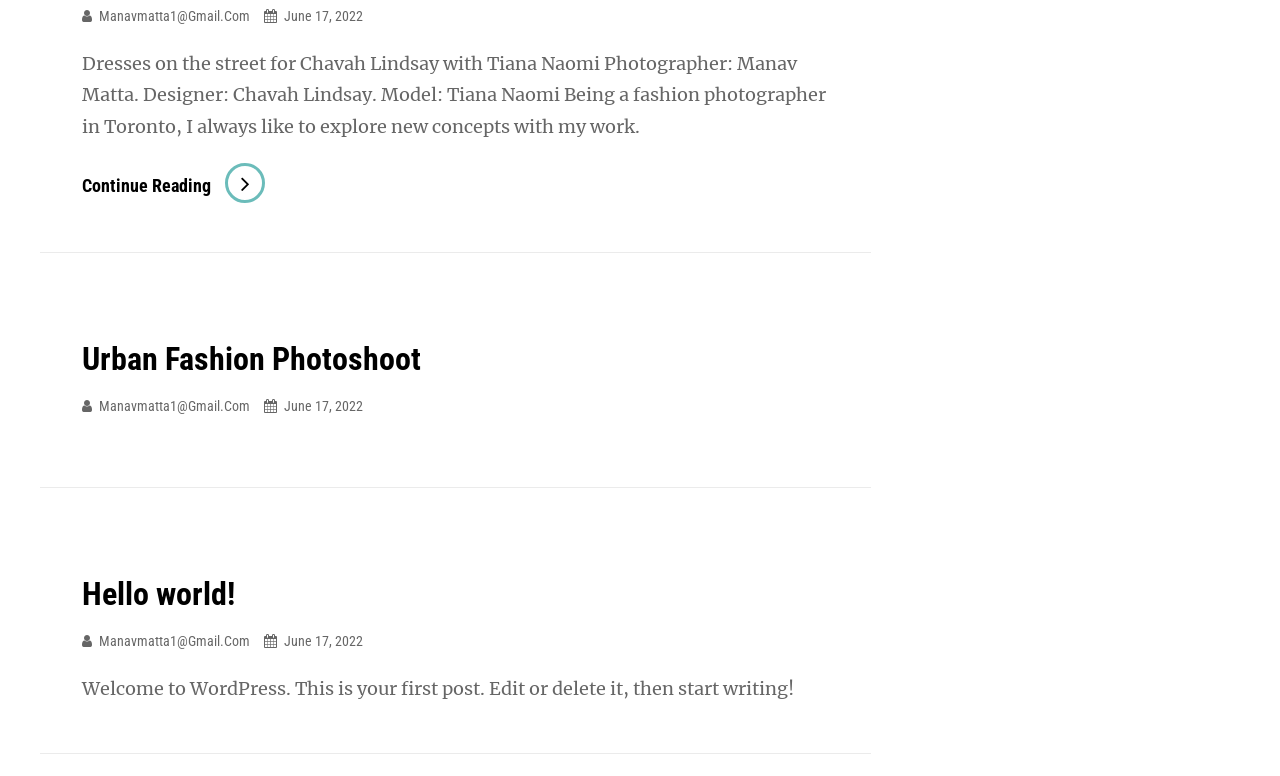Identify the bounding box for the UI element described as: "COSIMA TWG Meeting Minutes 2024". Ensure the coordinates are four float numbers between 0 and 1, formatted as [left, top, right, bottom].

None